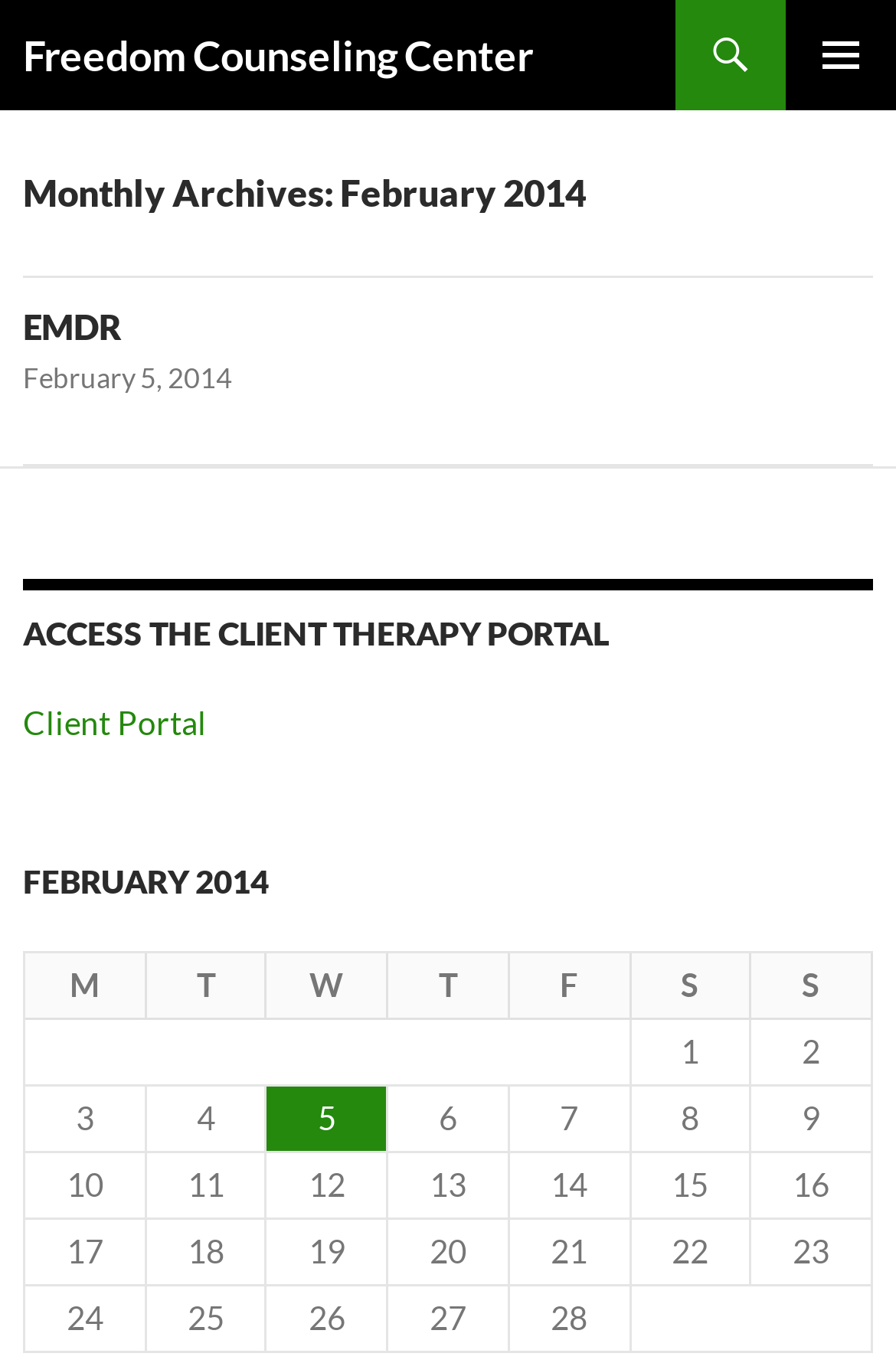Using the description: "Freedom Counseling Center", determine the UI element's bounding box coordinates. Ensure the coordinates are in the format of four float numbers between 0 and 1, i.e., [left, top, right, bottom].

[0.026, 0.0, 0.595, 0.081]